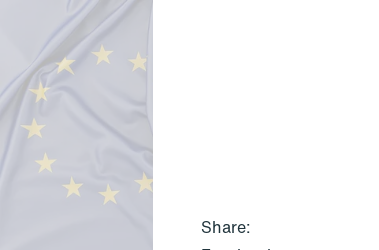What is the purpose of the accompanying text on the webpage?
Examine the screenshot and reply with a single word or phrase.

Sharing information and news